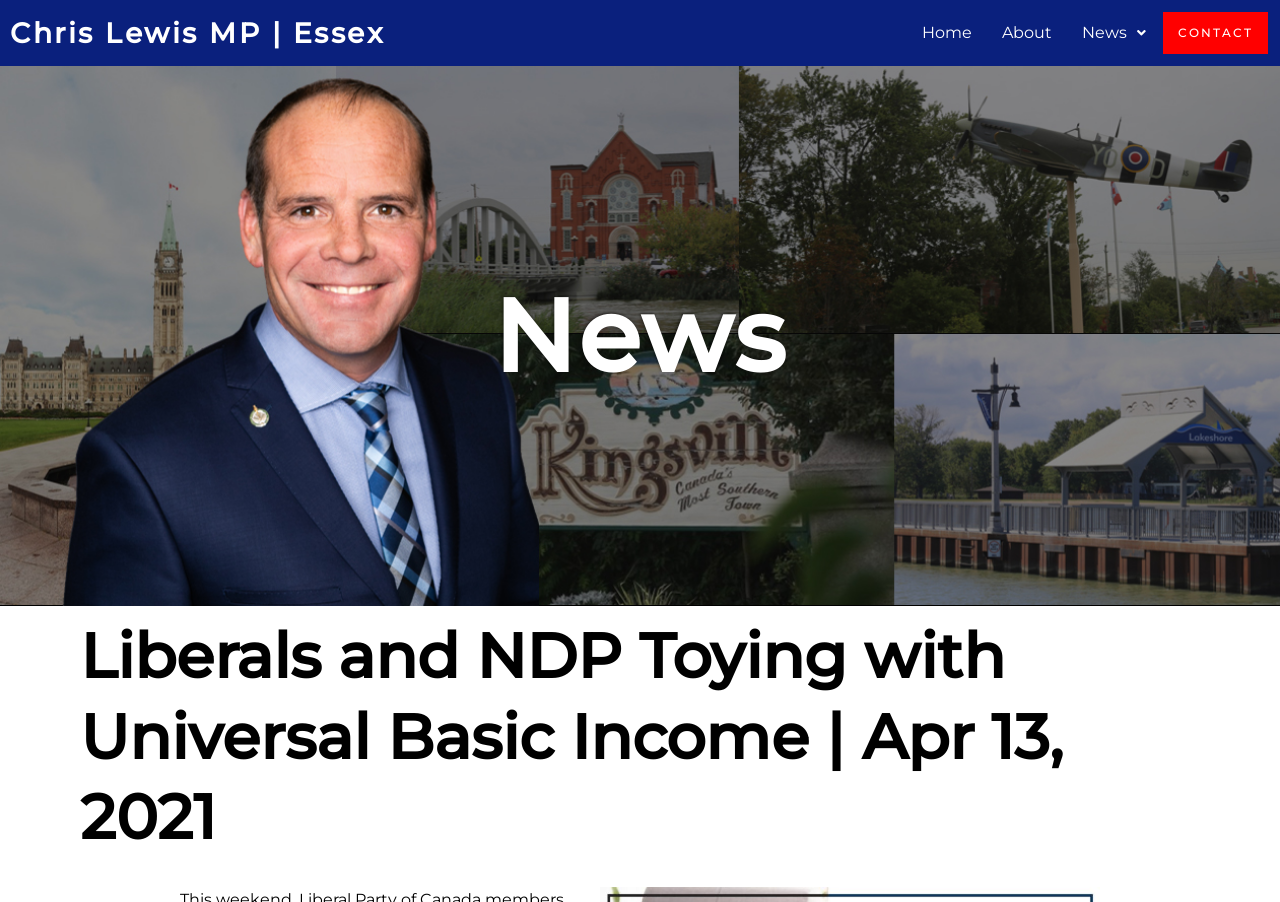What is the date of the news article?
Refer to the screenshot and respond with a concise word or phrase.

Apr 13, 2021